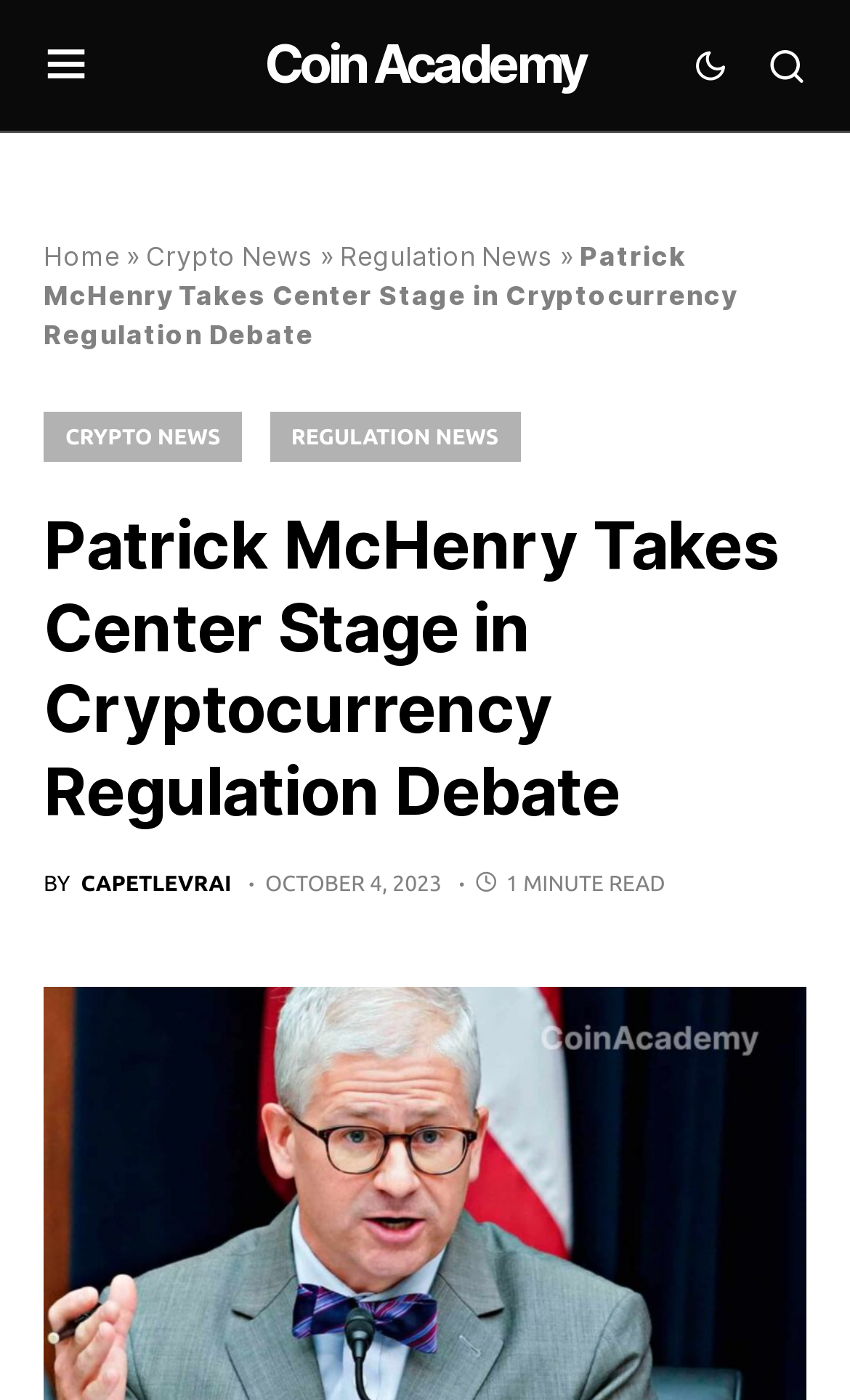What is the name of the website?
Answer the question with a detailed and thorough explanation.

I determined the answer by looking at the link element with the text 'Coin Academy' at the top of the webpage, which is likely to be the website's name.